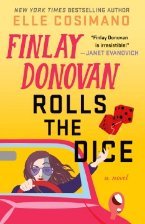What is Finlay holding in her hand?
Please provide a single word or phrase answer based on the image.

Dice